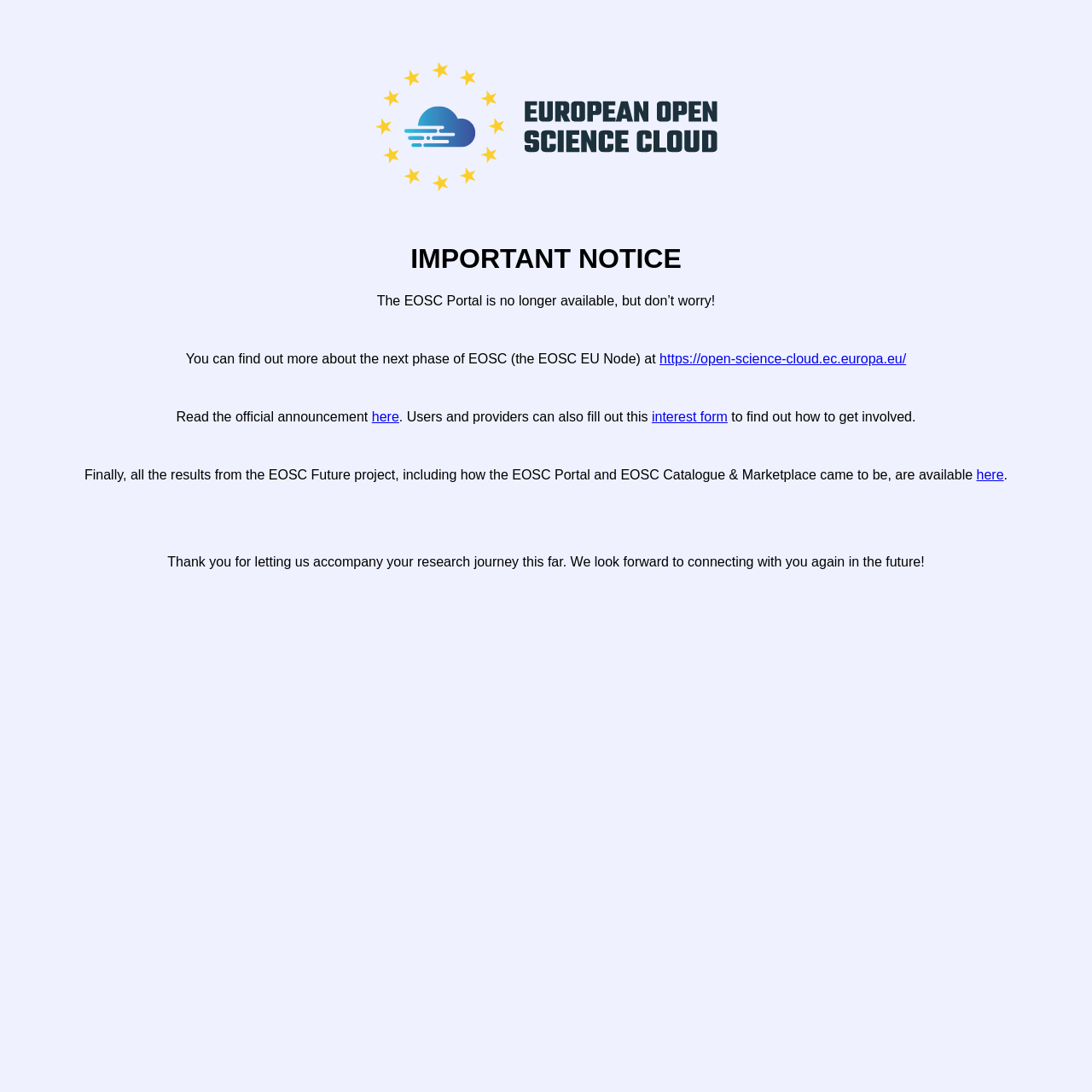What is the current status of the EOSC Portal?
Please utilize the information in the image to give a detailed response to the question.

Based on the webpage content, specifically the 'IMPORTANT NOTICE' heading and the subsequent text, it is clear that the EOSC Portal is no longer available.